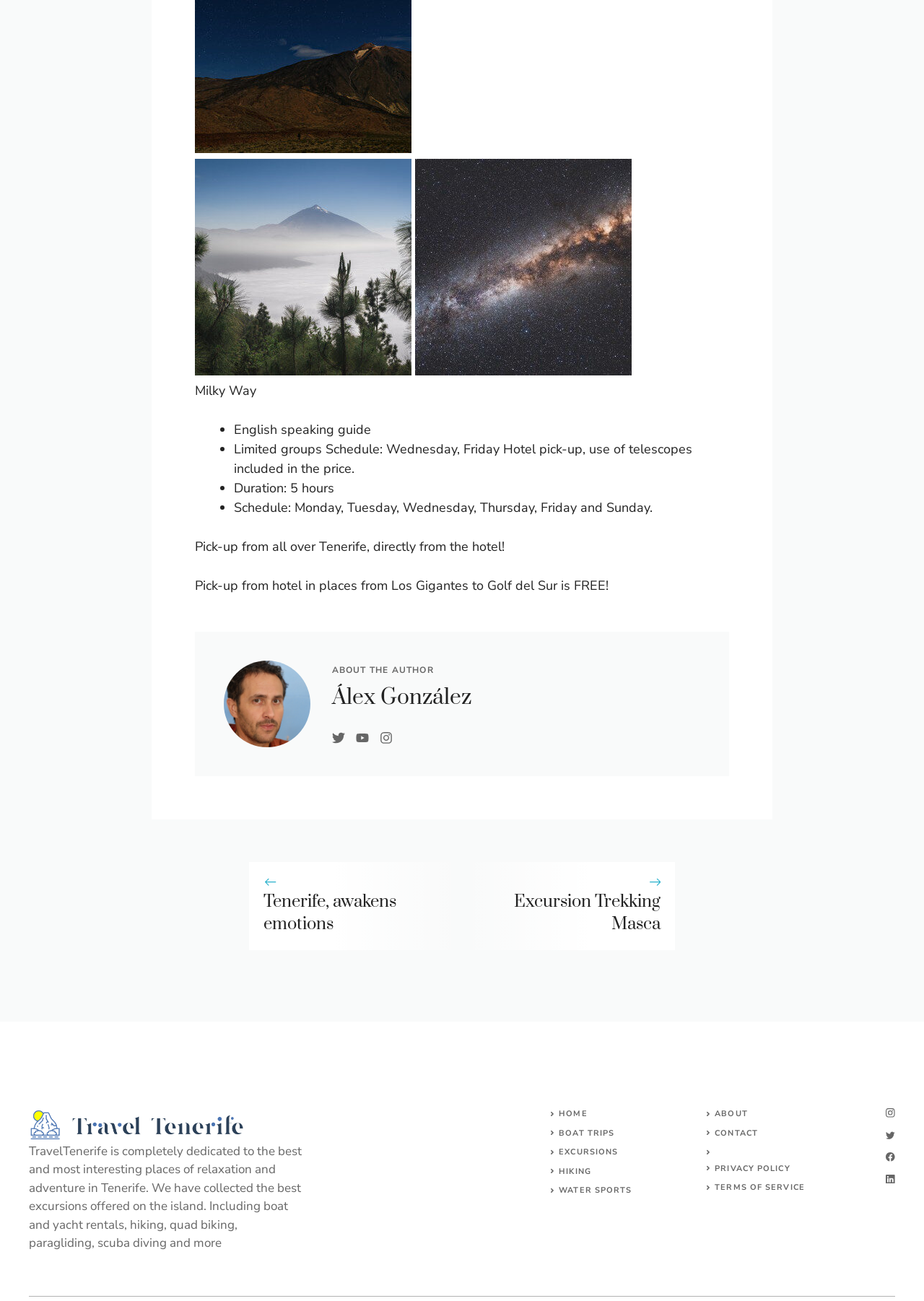What is the name of the author?
Based on the image, provide your answer in one word or phrase.

Álex González